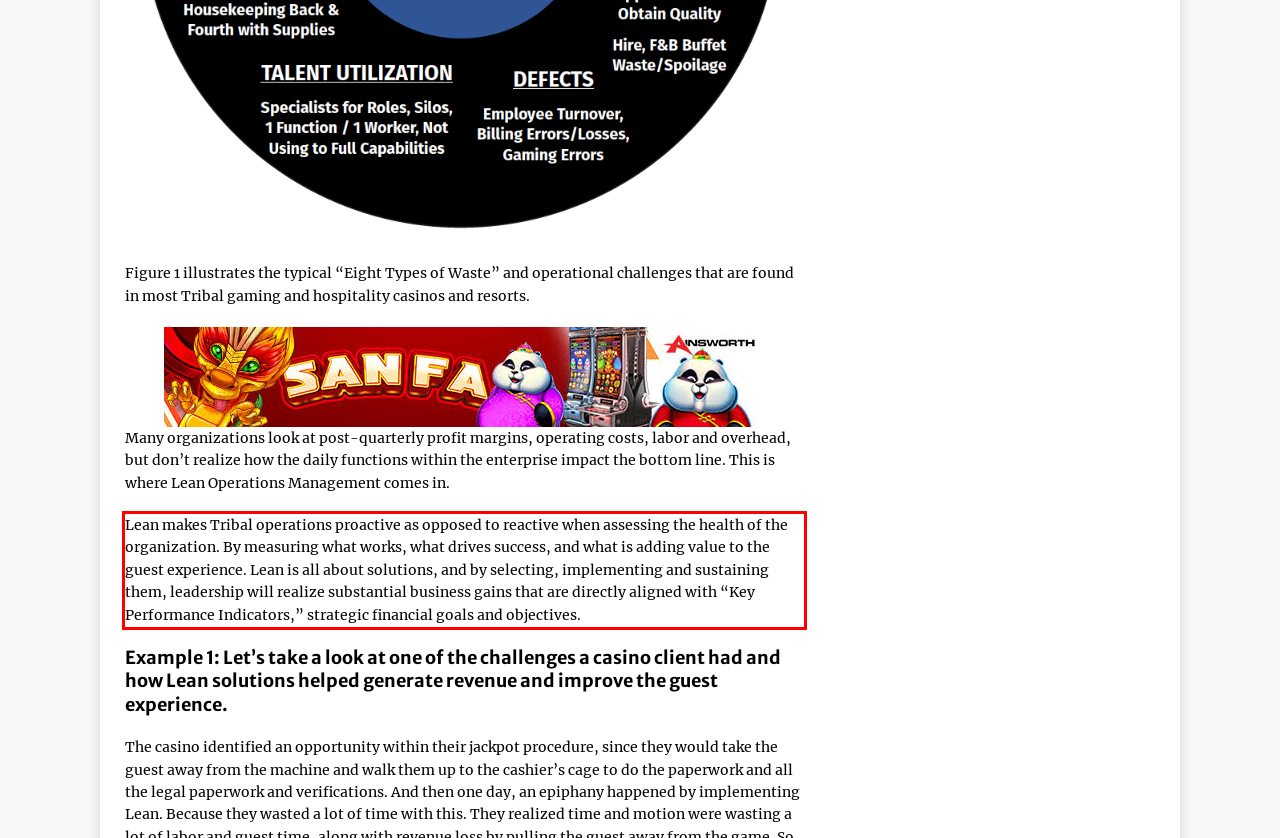You have a screenshot of a webpage, and there is a red bounding box around a UI element. Utilize OCR to extract the text within this red bounding box.

Lean makes Tribal operations proactive as opposed to reactive when assessing the health of the organization. By measuring what works, what drives success, and what is adding value to the guest experience. Lean is all about solutions, and by selecting, implementing and sustaining them, leadership will realize substantial business gains that are directly aligned with “Key Performance Indicators,” strategic financial goals and objectives.